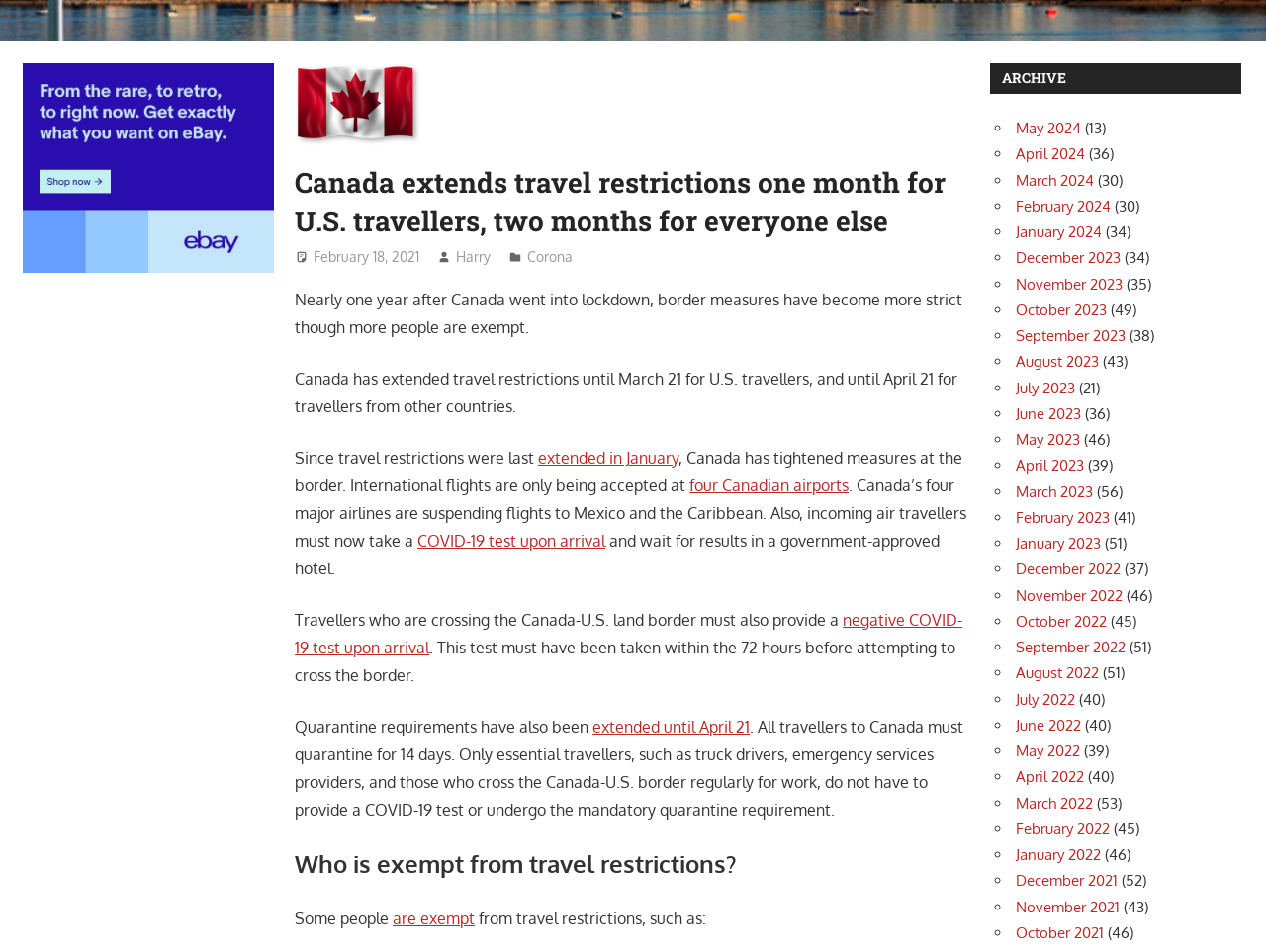Bounding box coordinates are specified in the format (top-left x, top-left y, bottom-right x, bottom-right y). All values are floating point numbers bounded between 0 and 1. Please provide the bounding box coordinate of the region this sentence describes: Harry

[0.36, 0.261, 0.387, 0.279]